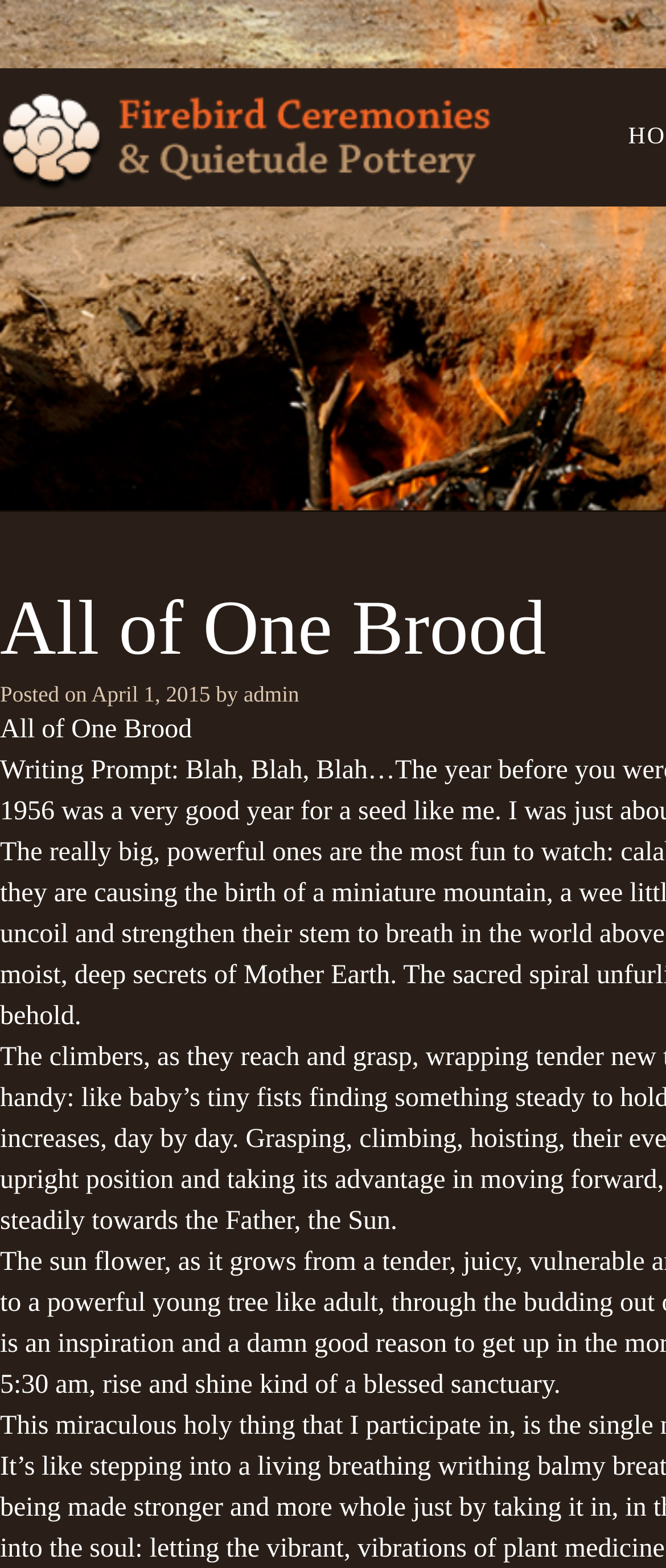When was the post published?
Based on the visual, give a brief answer using one word or a short phrase.

April 1, 2015